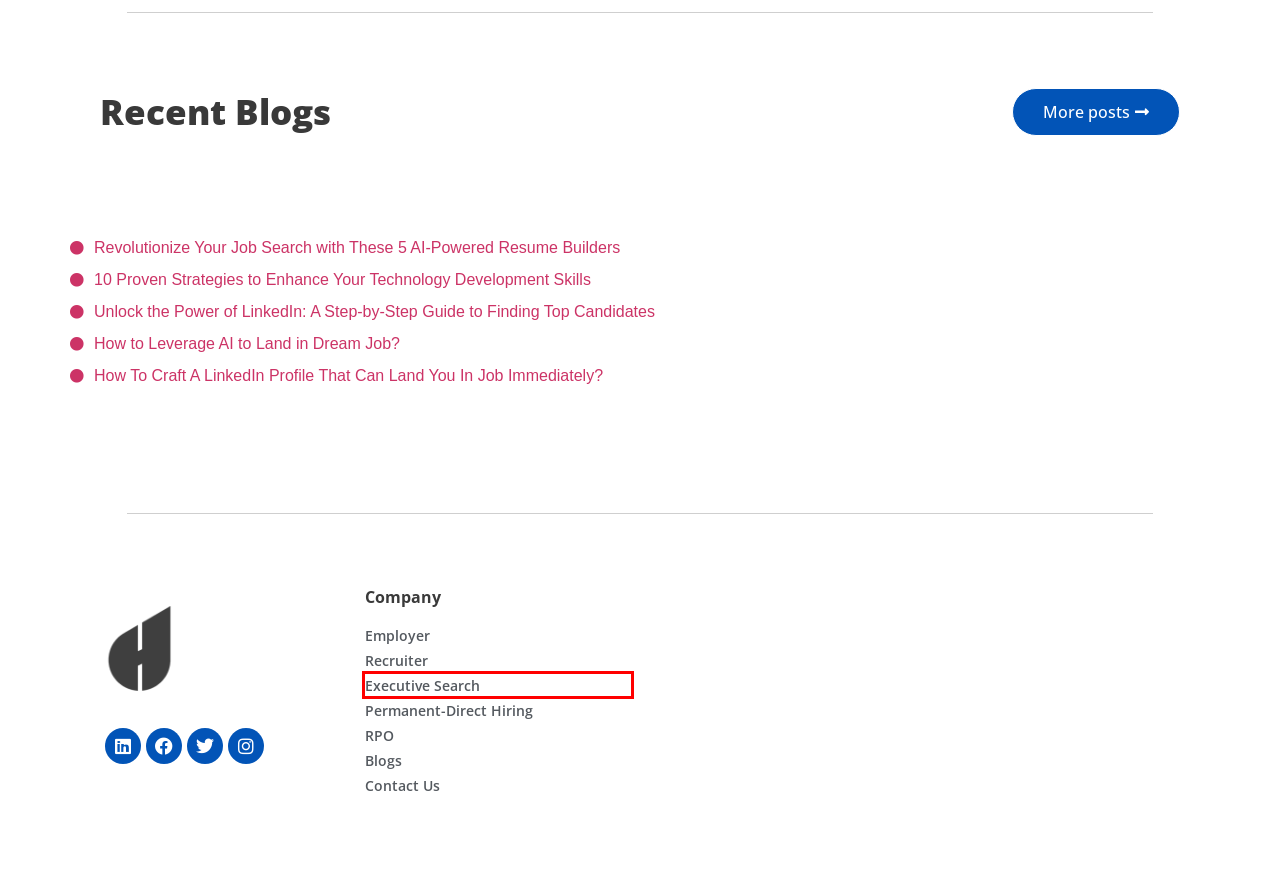Given a screenshot of a webpage with a red bounding box highlighting a UI element, choose the description that best corresponds to the new webpage after clicking the element within the red bounding box. Here are your options:
A. Executive Search - Resume Templates
B. Unlock the Power of LinkedIn: A Step-by-Step Guide to Finding Top Candidates - Resume Templates
C. Revolutionize Your Job Search with These 5 AI-Powered Resume Builders - Resume Templates
D. Blogs - Resume Templates
E. Recruitment Process Outsourcing - RPO - Resume Templates
F. How To Craft A LinkedIn Profile That Can Land You In Job Immediately? - Resume Templates
G. Interview Preparation - Resume Templates
H. How to Leverage AI to Land in Dream Job? - Resume Templates

A